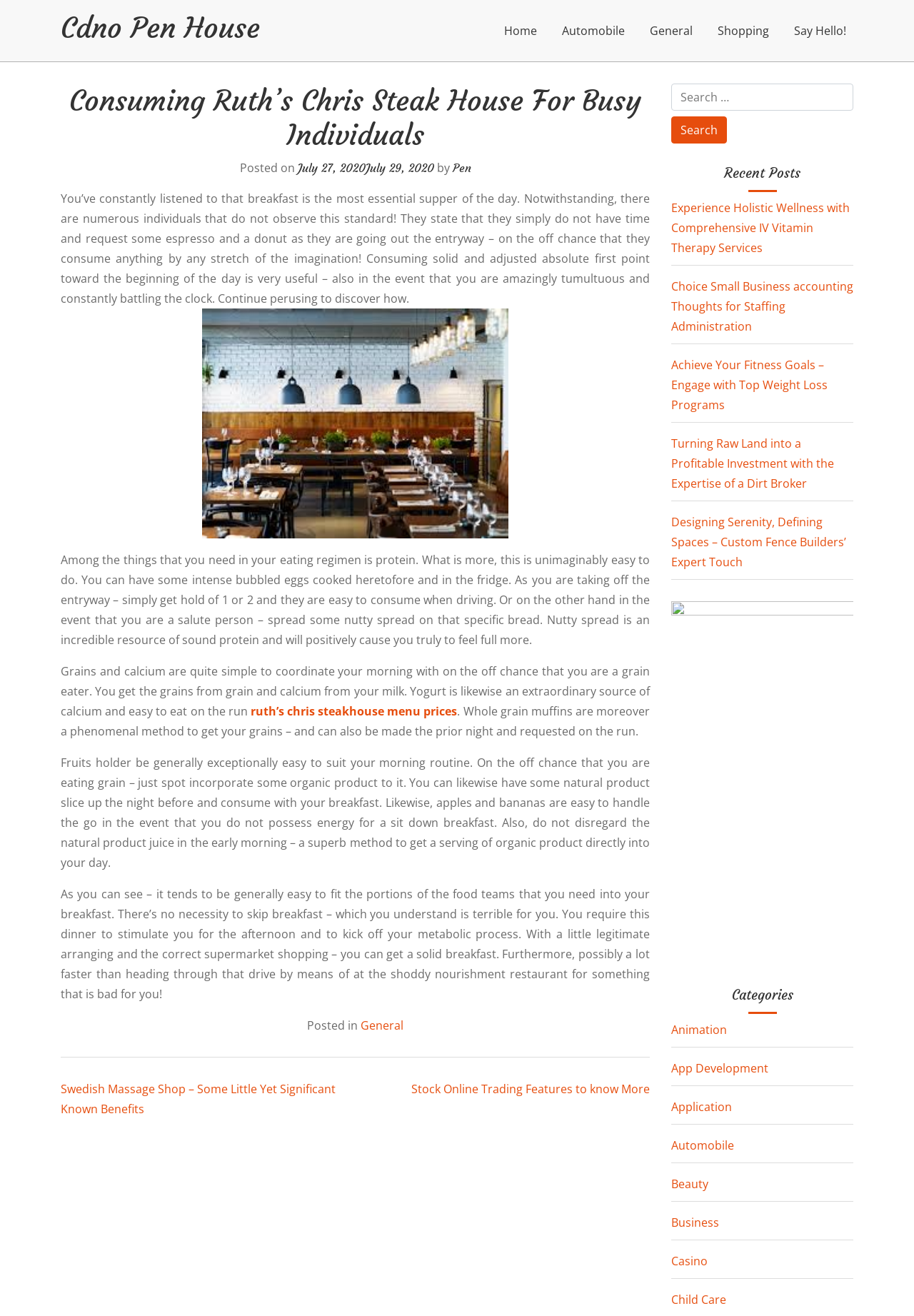Find the bounding box coordinates for the element that must be clicked to complete the instruction: "Click on the 'ruth’s chris steakhouse menu prices' link". The coordinates should be four float numbers between 0 and 1, indicated as [left, top, right, bottom].

[0.274, 0.534, 0.5, 0.546]